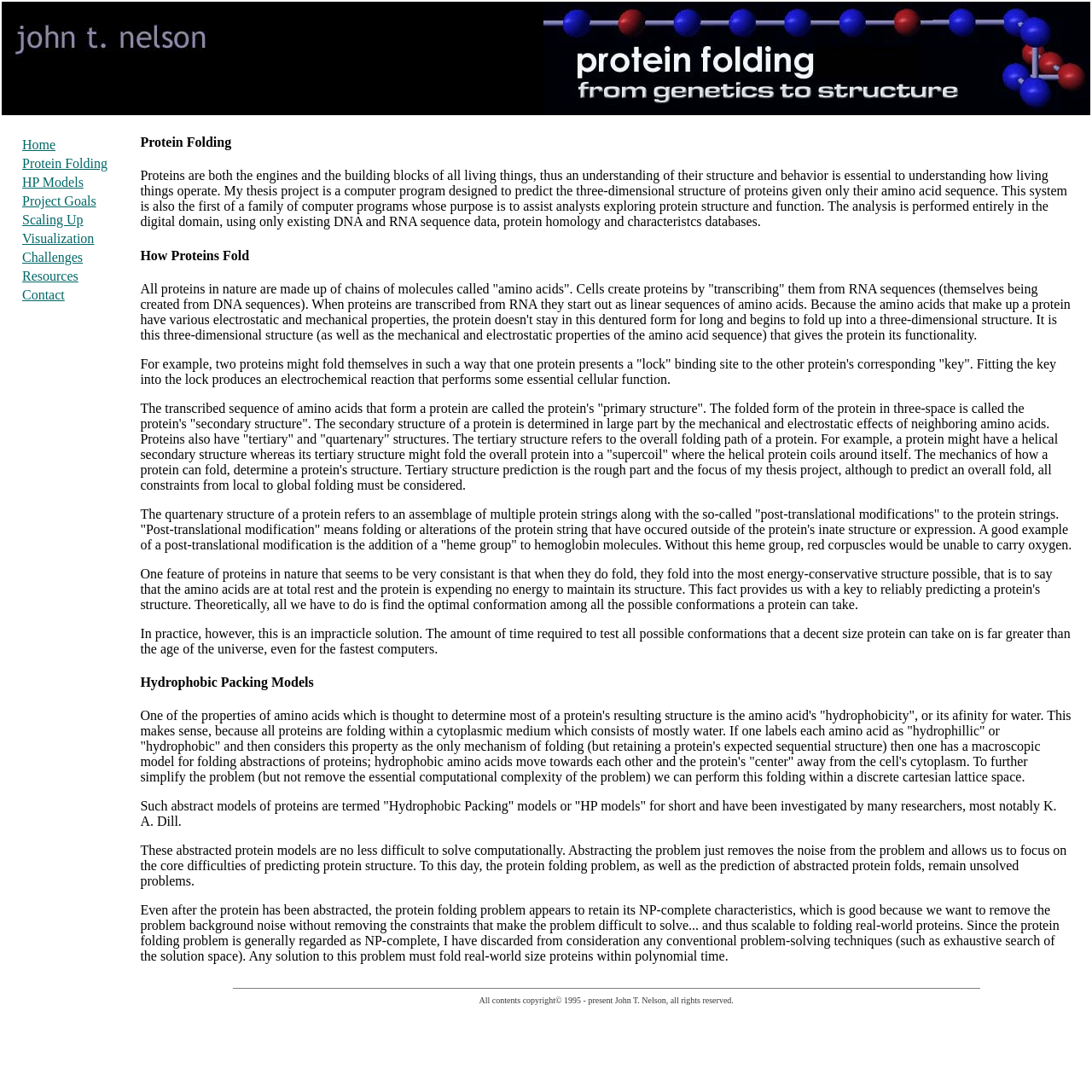Determine the bounding box coordinates of the clickable element to achieve the following action: 'Click the 'Contact' link'. Provide the coordinates as four float values between 0 and 1, formatted as [left, top, right, bottom].

[0.02, 0.262, 0.111, 0.278]